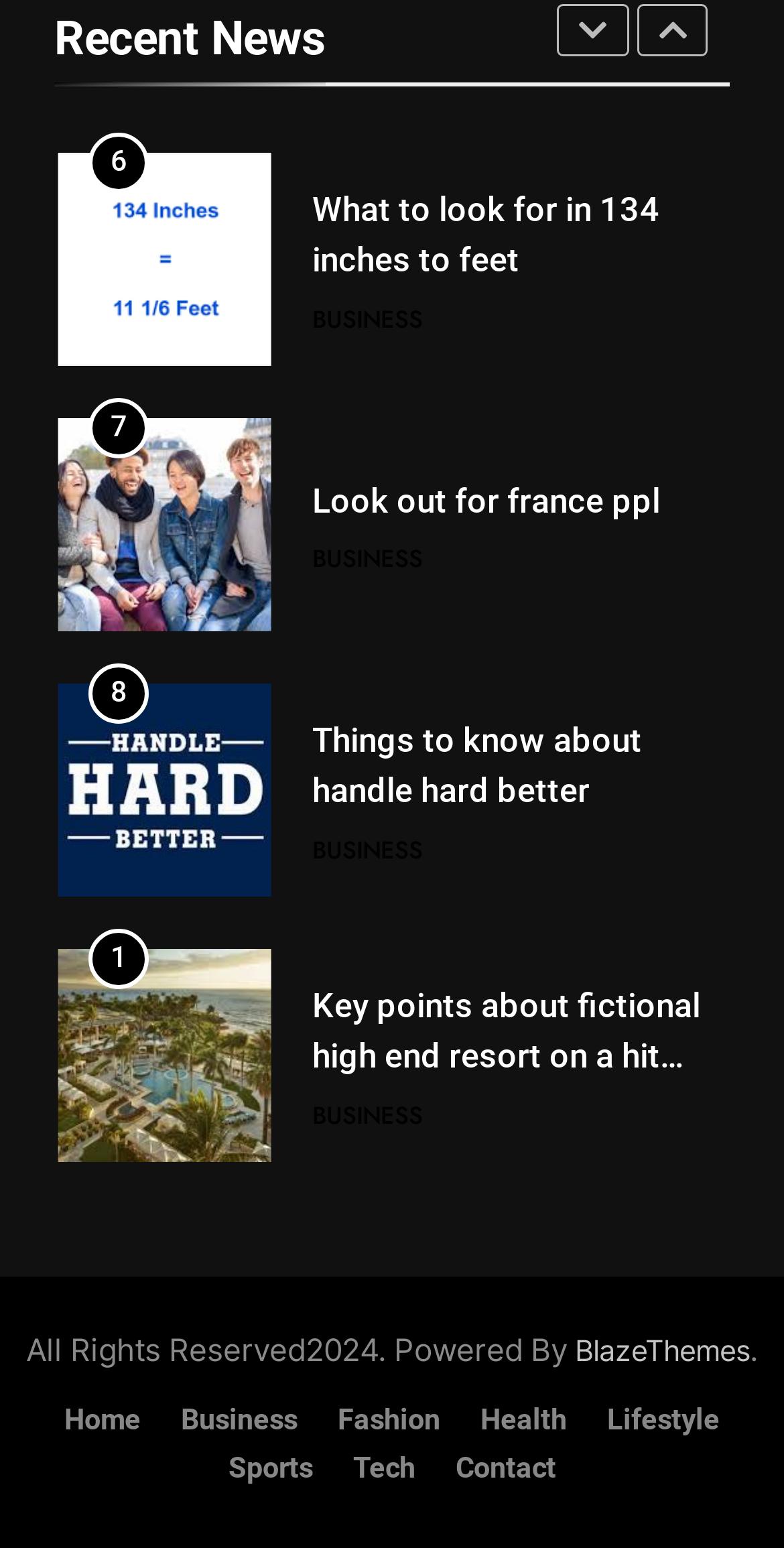What is the purpose of the button with the '' icon?
Using the image, respond with a single word or phrase.

Unknown